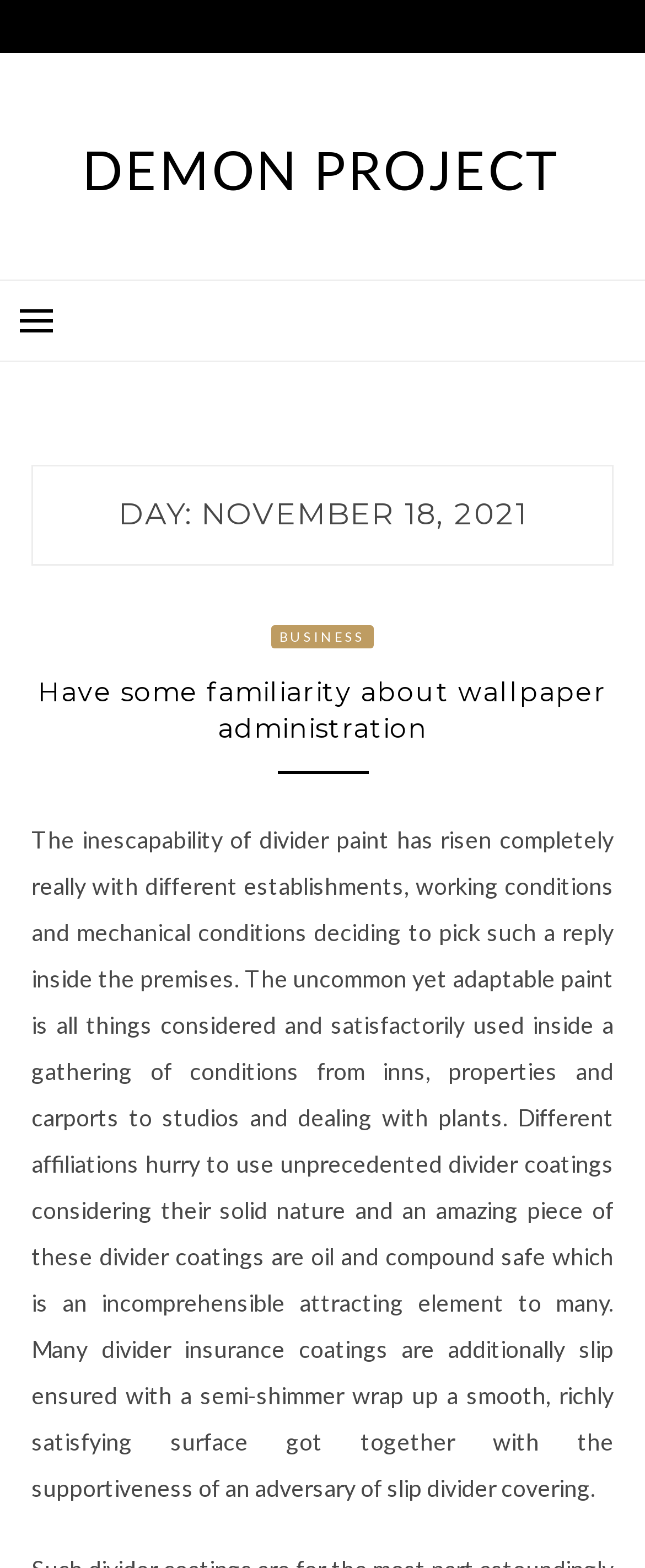Give a one-word or short phrase answer to the question: 
What is the characteristic of divider coatings?

Oil and chemical resistant